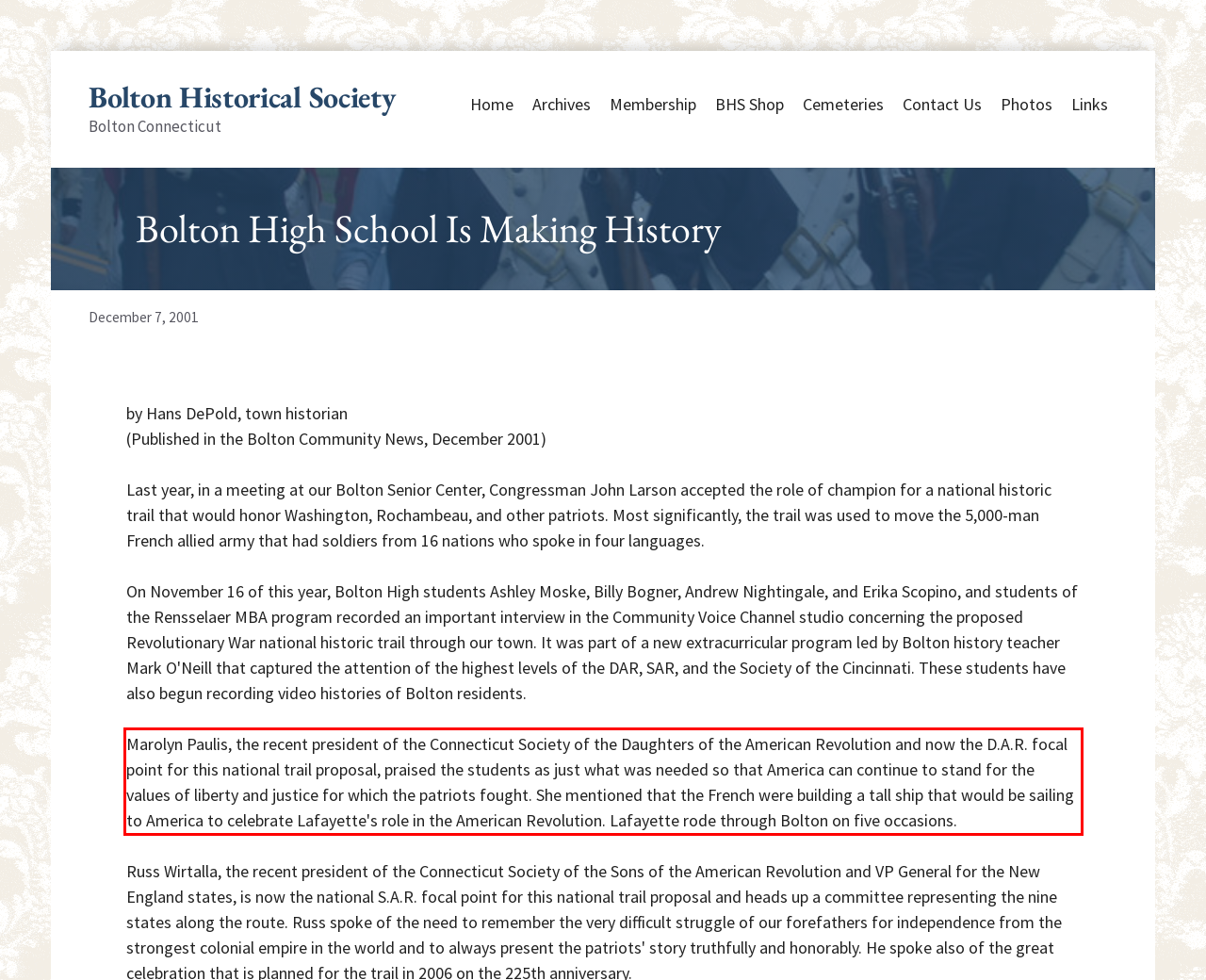Please identify the text within the red rectangular bounding box in the provided webpage screenshot.

Marolyn Paulis, the recent president of the Connecticut Society of the Daughters of the American Revolution and now the D.A.R. focal point for this national trail proposal, praised the students as just what was needed so that America can continue to stand for the values of liberty and justice for which the patriots fought. She mentioned that the French were building a tall ship that would be sailing to America to celebrate Lafayette's role in the American Revolution. Lafayette rode through Bolton on five occasions.